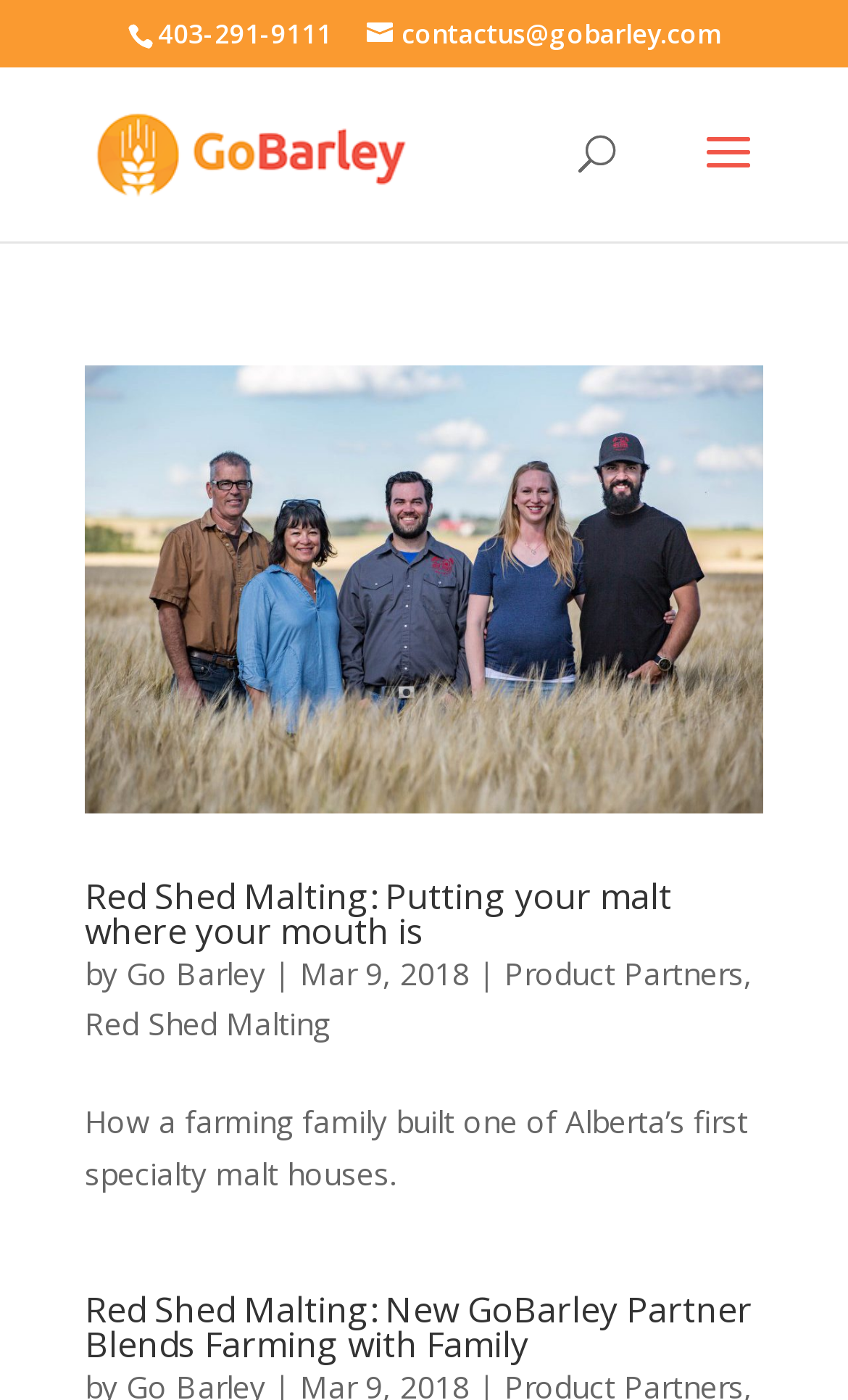Please give a one-word or short phrase response to the following question: 
How many articles are on the webpage?

2